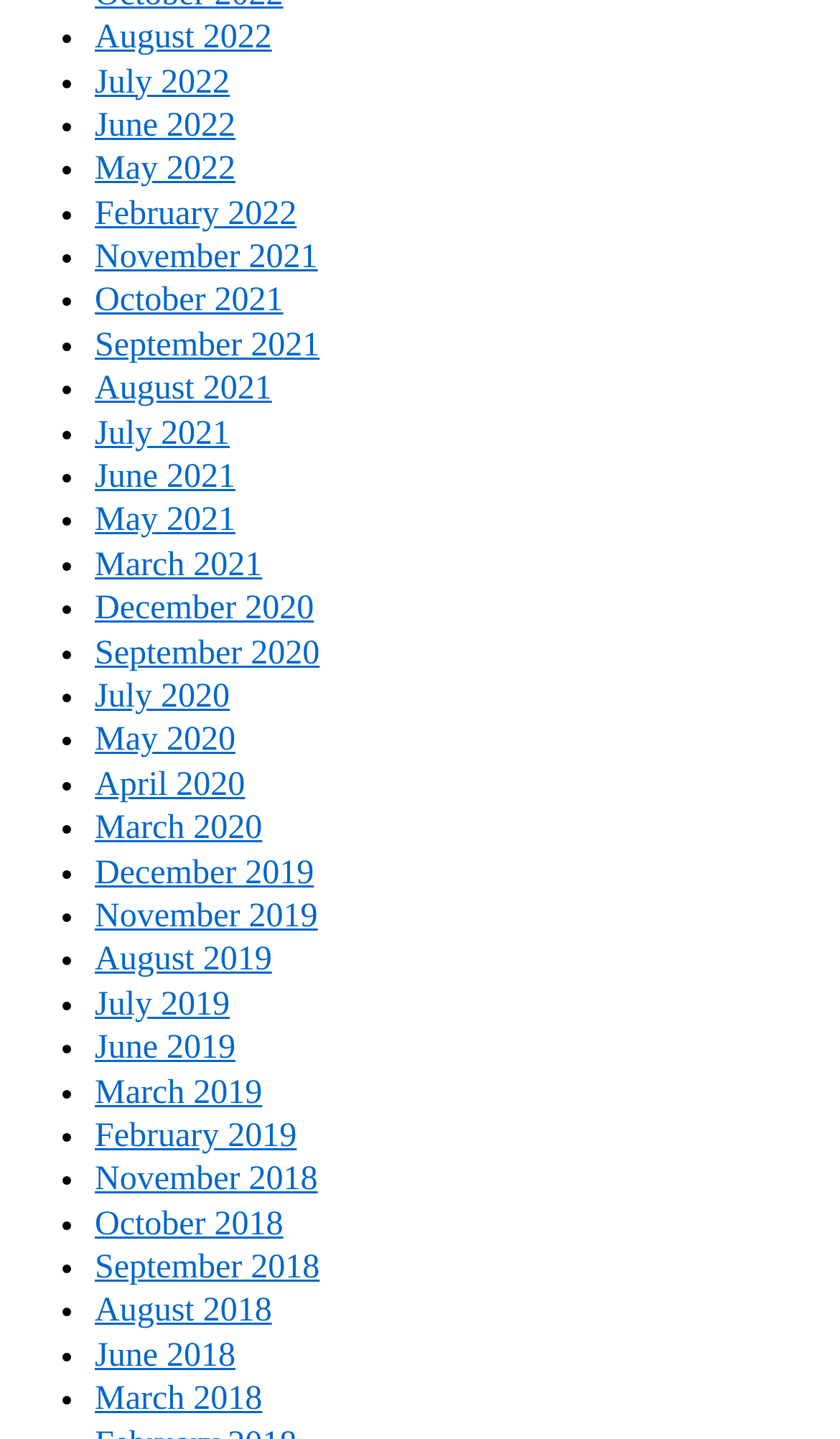What is the most recent month listed?
Refer to the image and offer an in-depth and detailed answer to the question.

By examining the list of links, I can see that the most recent month listed is August 2022, which is the first link in the list.